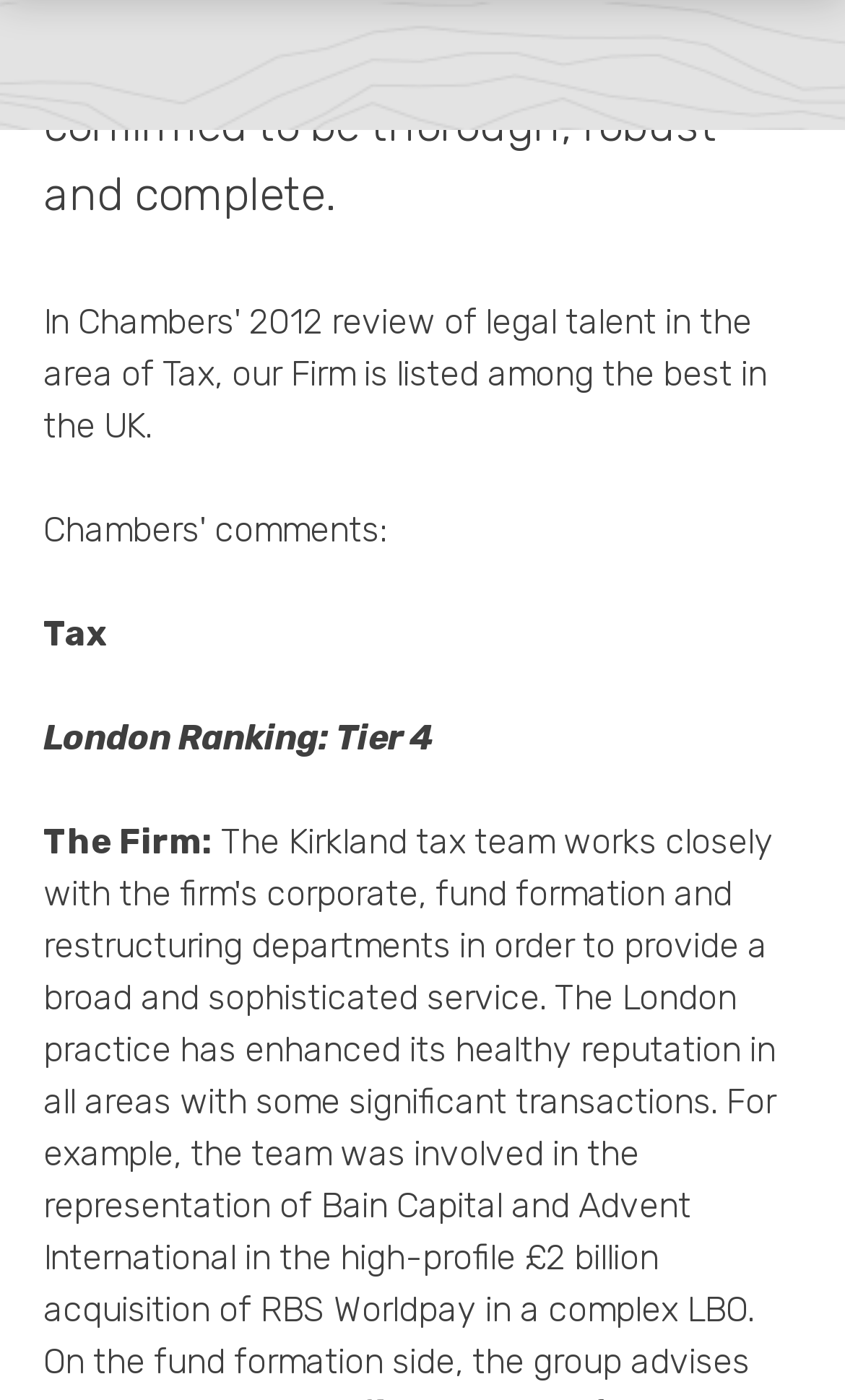What is the first link on the webpage?
Using the image as a reference, give a one-word or short phrase answer.

Professionals